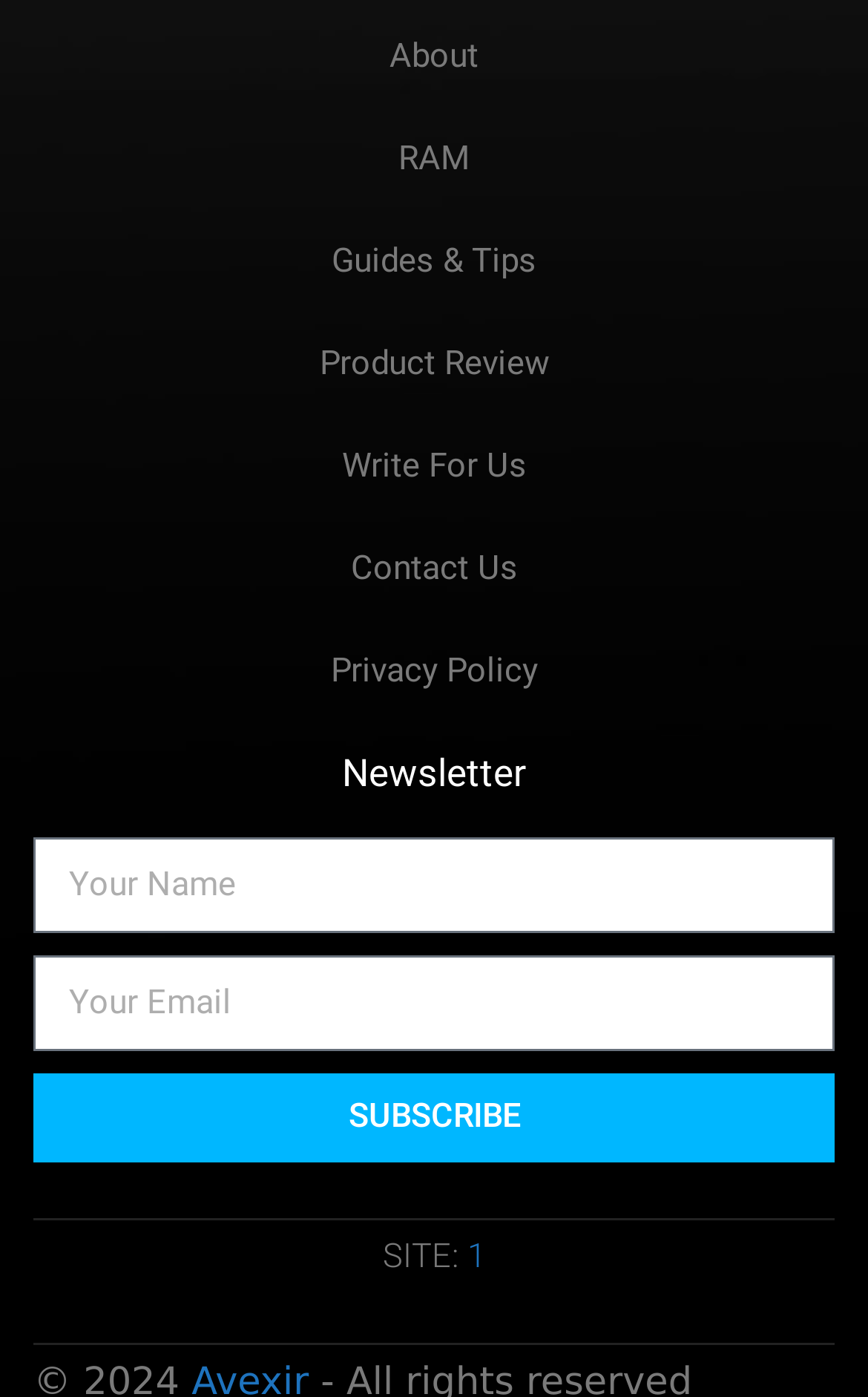Determine the bounding box coordinates of the clickable element to complete this instruction: "Enter your email address". Provide the coordinates in the format of four float numbers between 0 and 1, [left, top, right, bottom].

[0.038, 0.683, 0.962, 0.752]